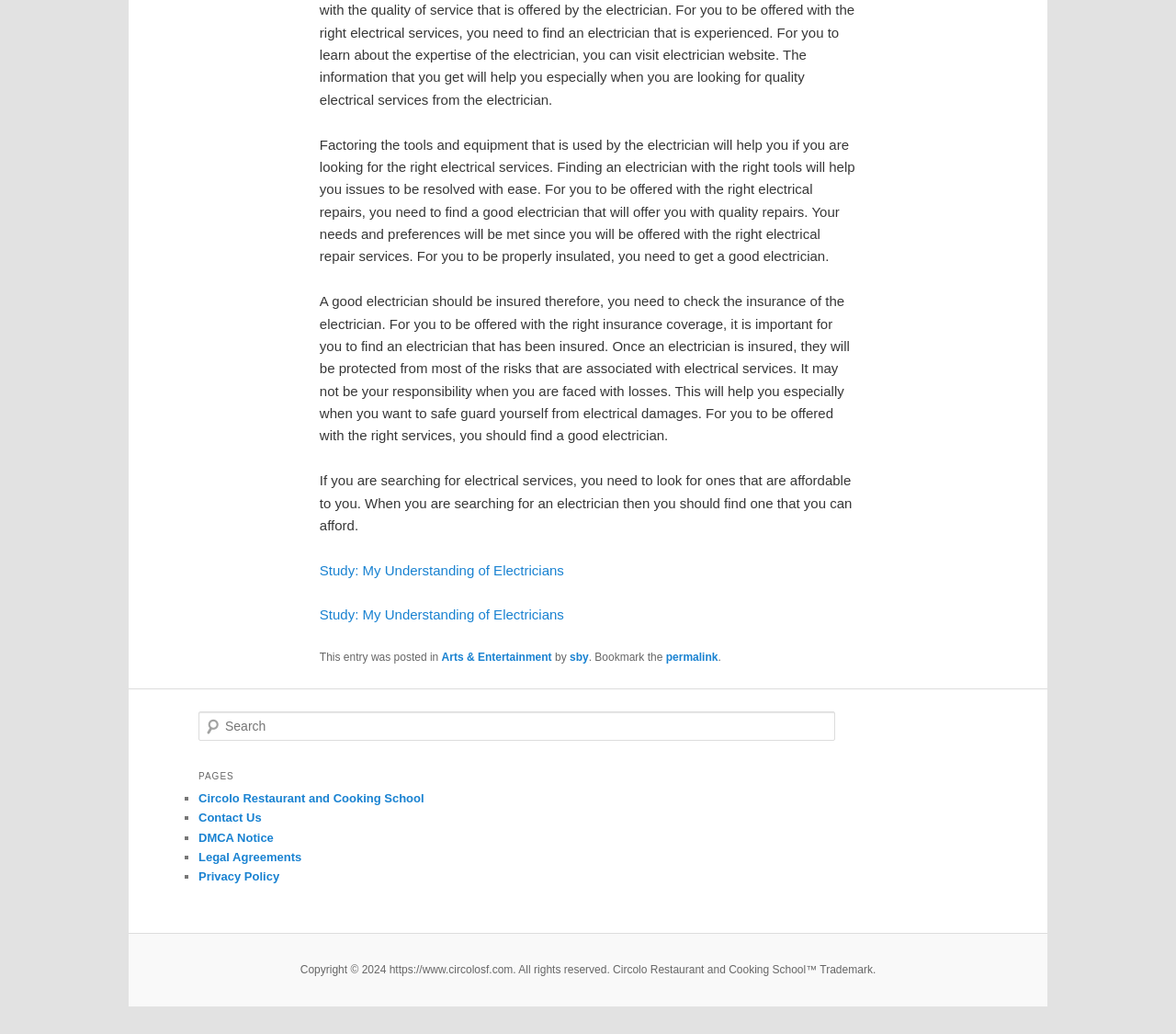What is the purpose of the search box?
Using the information presented in the image, please offer a detailed response to the question.

The search box is located in the complementary section of the webpage, and its label is 'Search'. This suggests that the purpose of the search box is to allow users to search for specific content within the website.